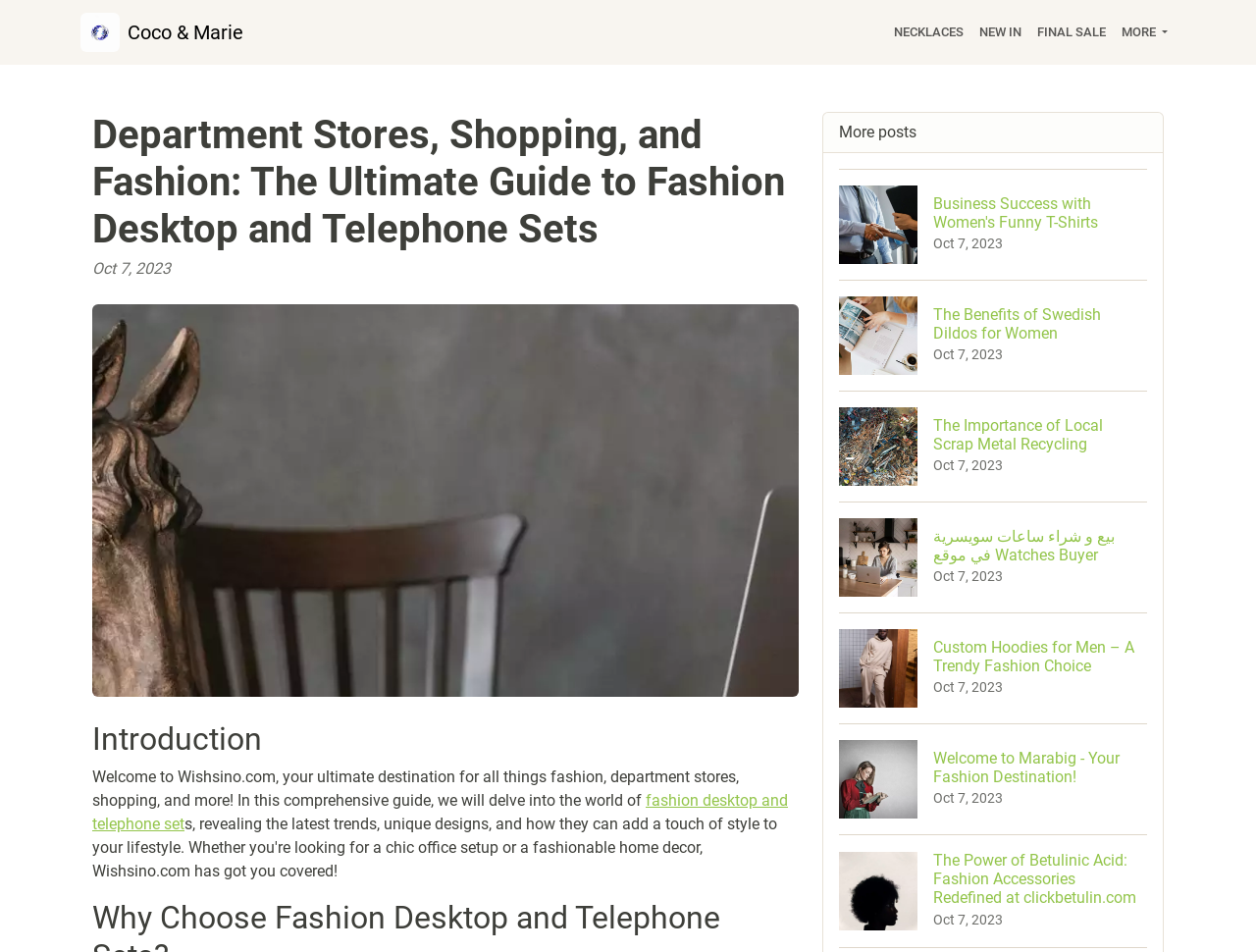Indicate the bounding box coordinates of the element that must be clicked to execute the instruction: "Read about business success with women's funny t-shirts". The coordinates should be given as four float numbers between 0 and 1, i.e., [left, top, right, bottom].

[0.668, 0.177, 0.913, 0.294]